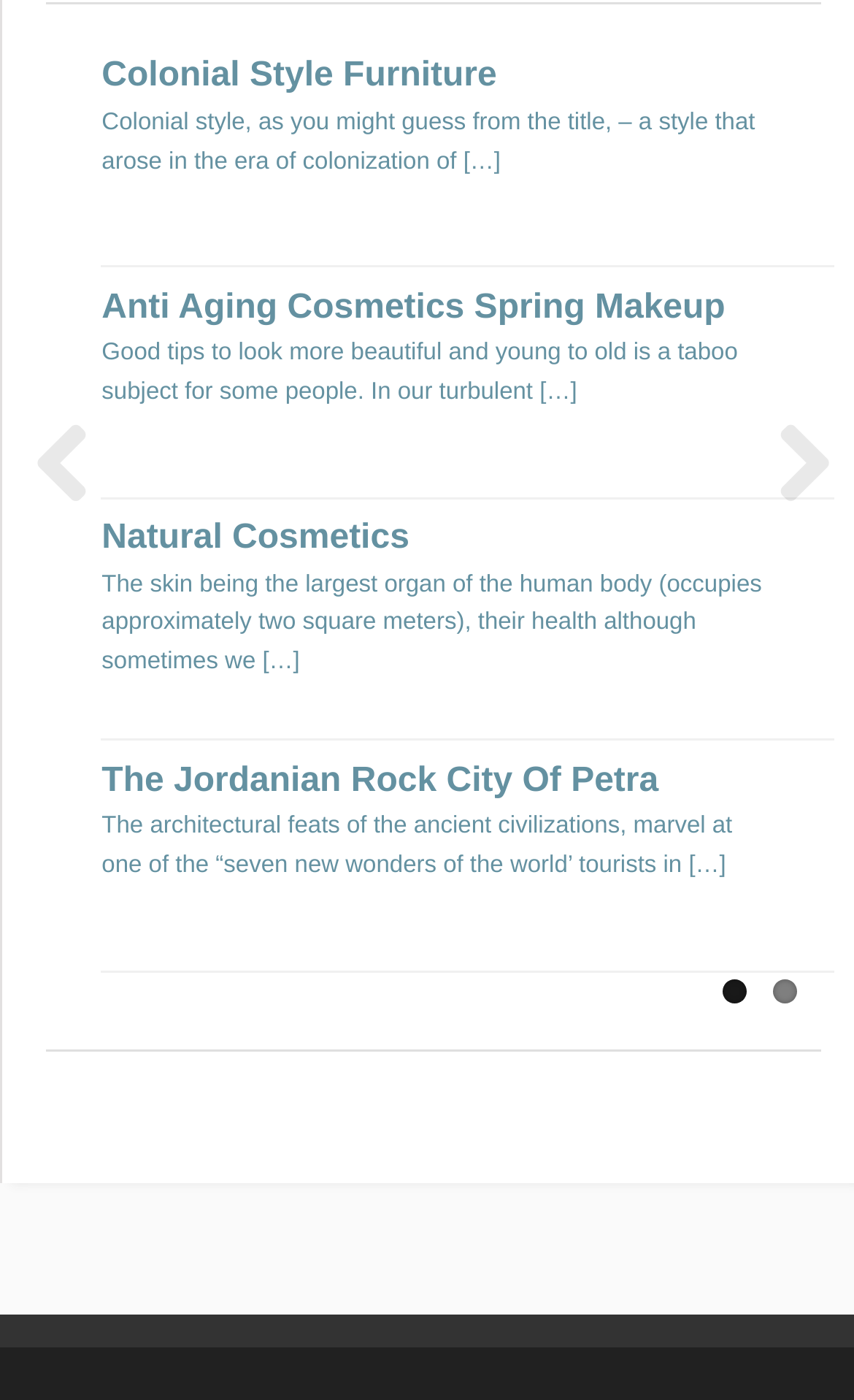What is the purpose of the links at the bottom of the page? Based on the image, give a response in one word or a short phrase.

Navigation